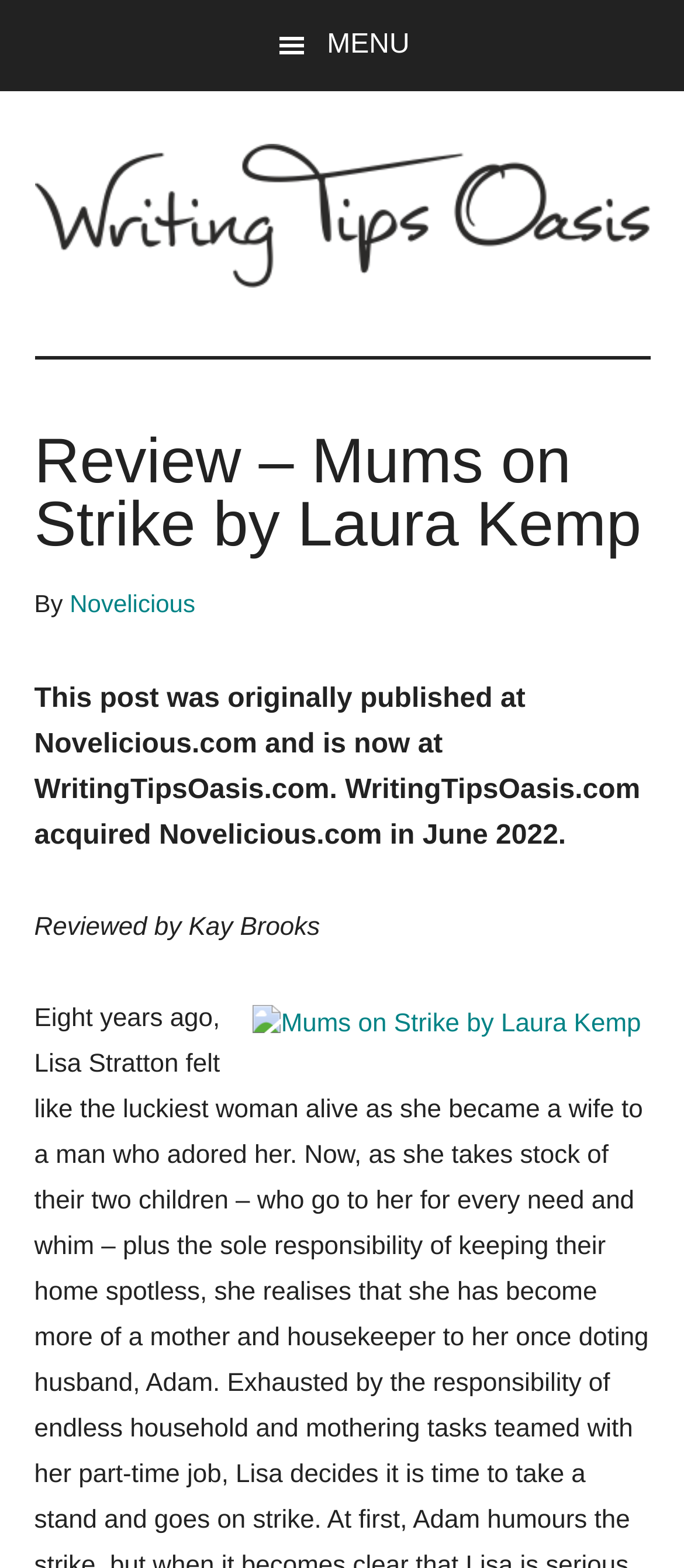Using the information in the image, give a detailed answer to the following question: When did WritingTipsOasis.com acquire Novelicious.com?

I determined the acquisition date by reading the static text element that says 'WritingTipsOasis.com acquired Novelicious.com in June 2022.' which provides information about the website's history.